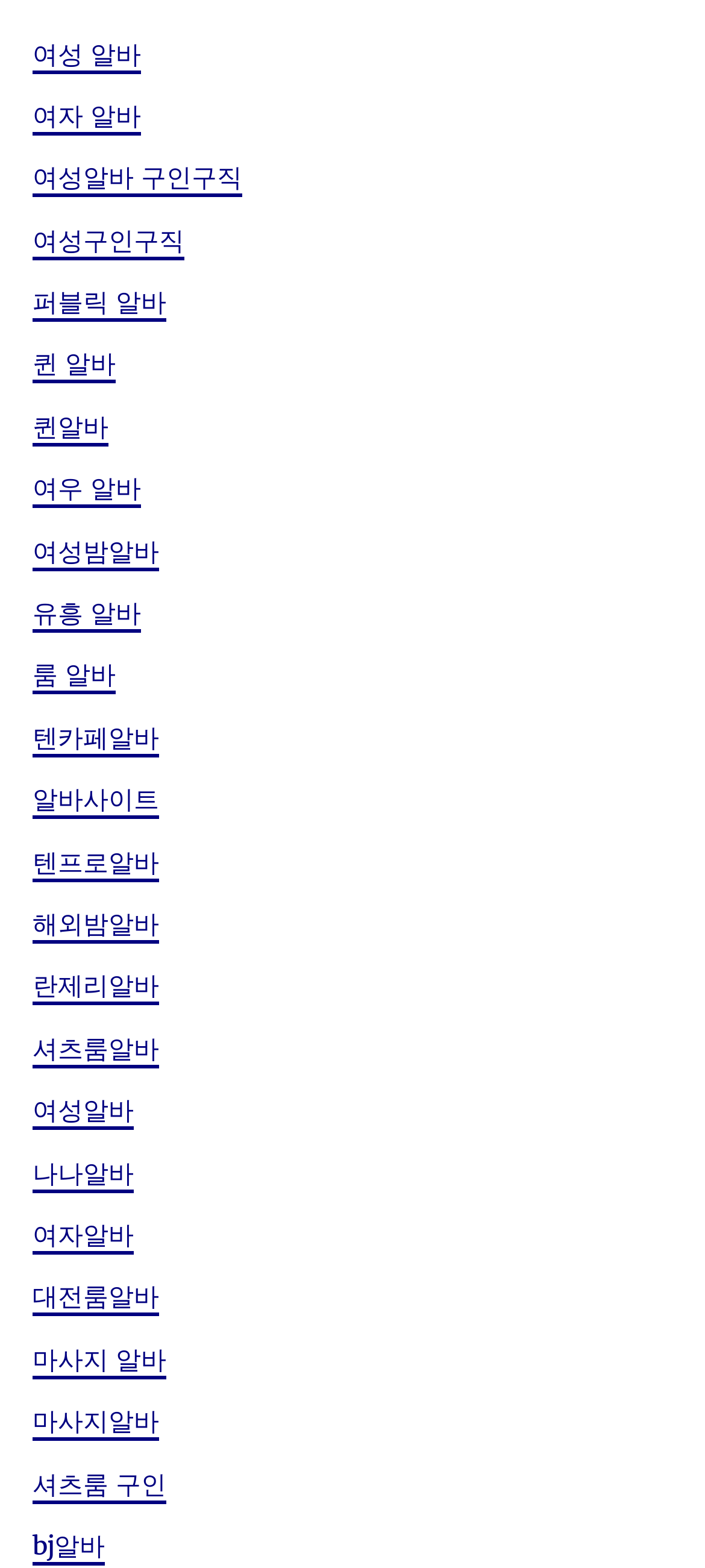Find and specify the bounding box coordinates that correspond to the clickable region for the instruction: "Explore 룸 알바 options".

[0.046, 0.42, 0.164, 0.443]